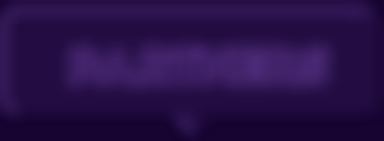What is the name suggested by the text?
Offer a detailed and full explanation in response to the question.

The caption states that the text reads 'BALTIERESE', which implies that this is the name or branding being referred to in the image.